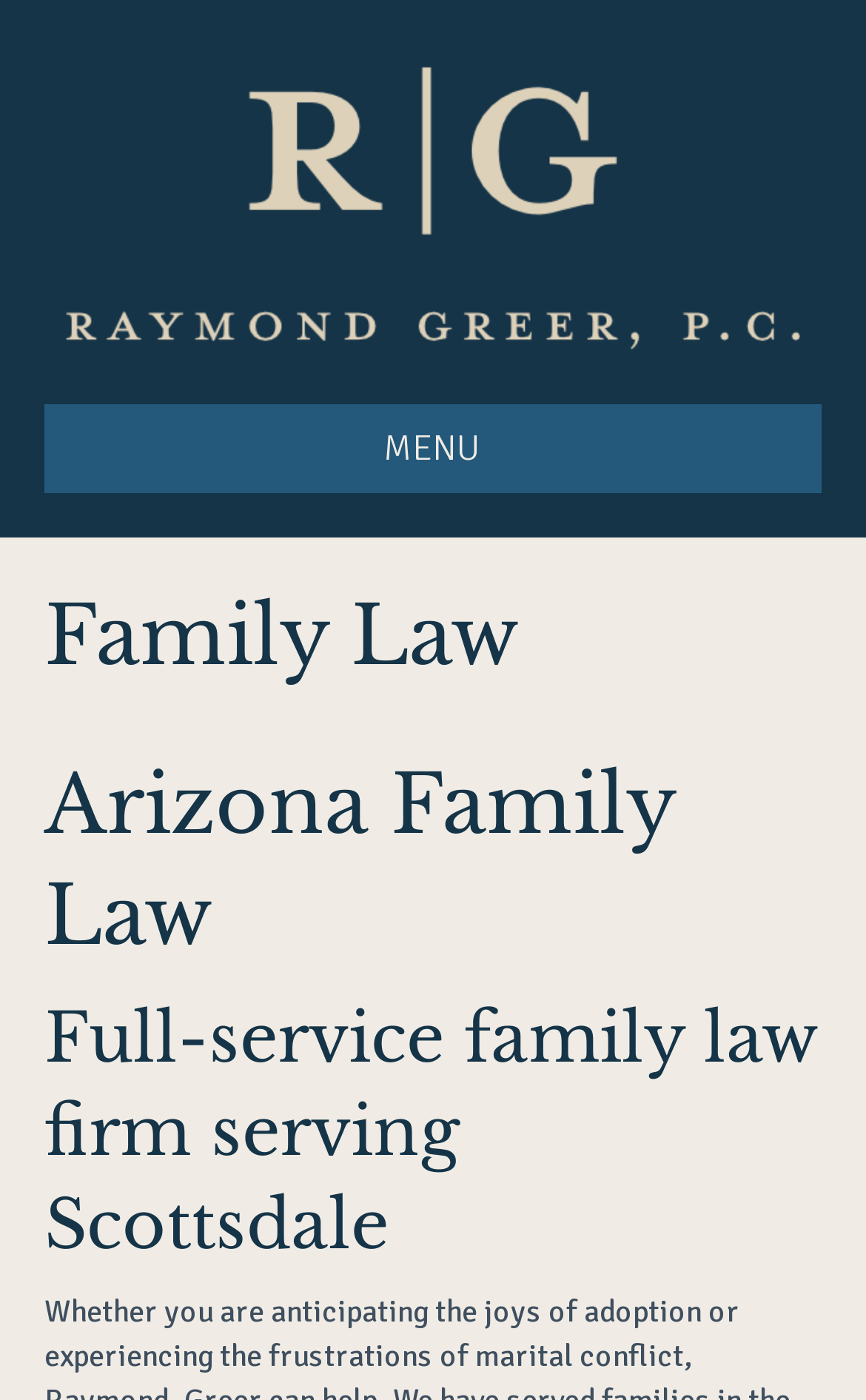Answer the following inquiry with a single word or phrase:
What services does the law firm provide?

Adoption